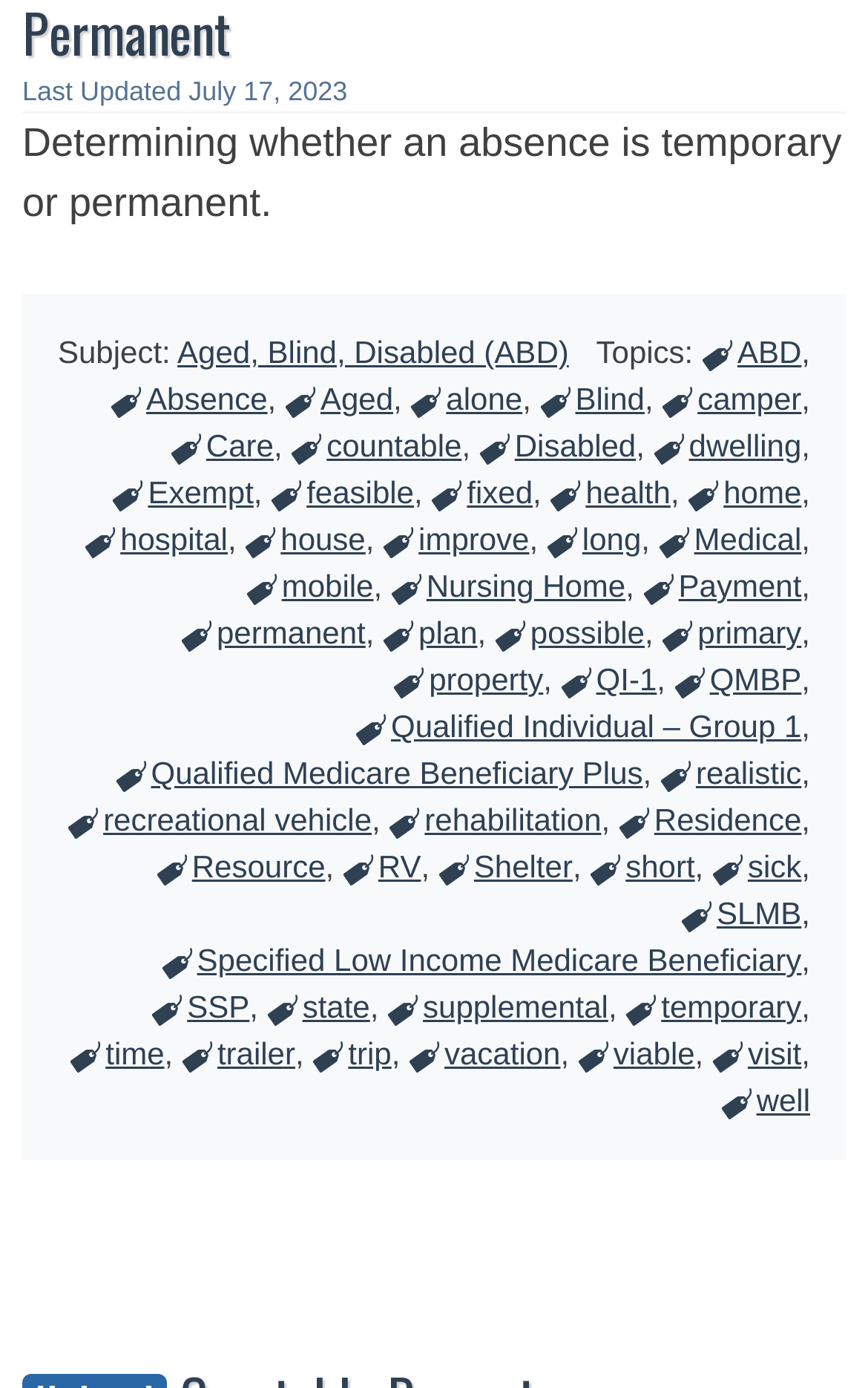For the element described, predict the bounding box coordinates as (top-left x, top-left y, bottom-right x, bottom-right y). All values should be between 0 and 1. Element description: recreational vehicle

[0.078, 0.574, 0.428, 0.608]